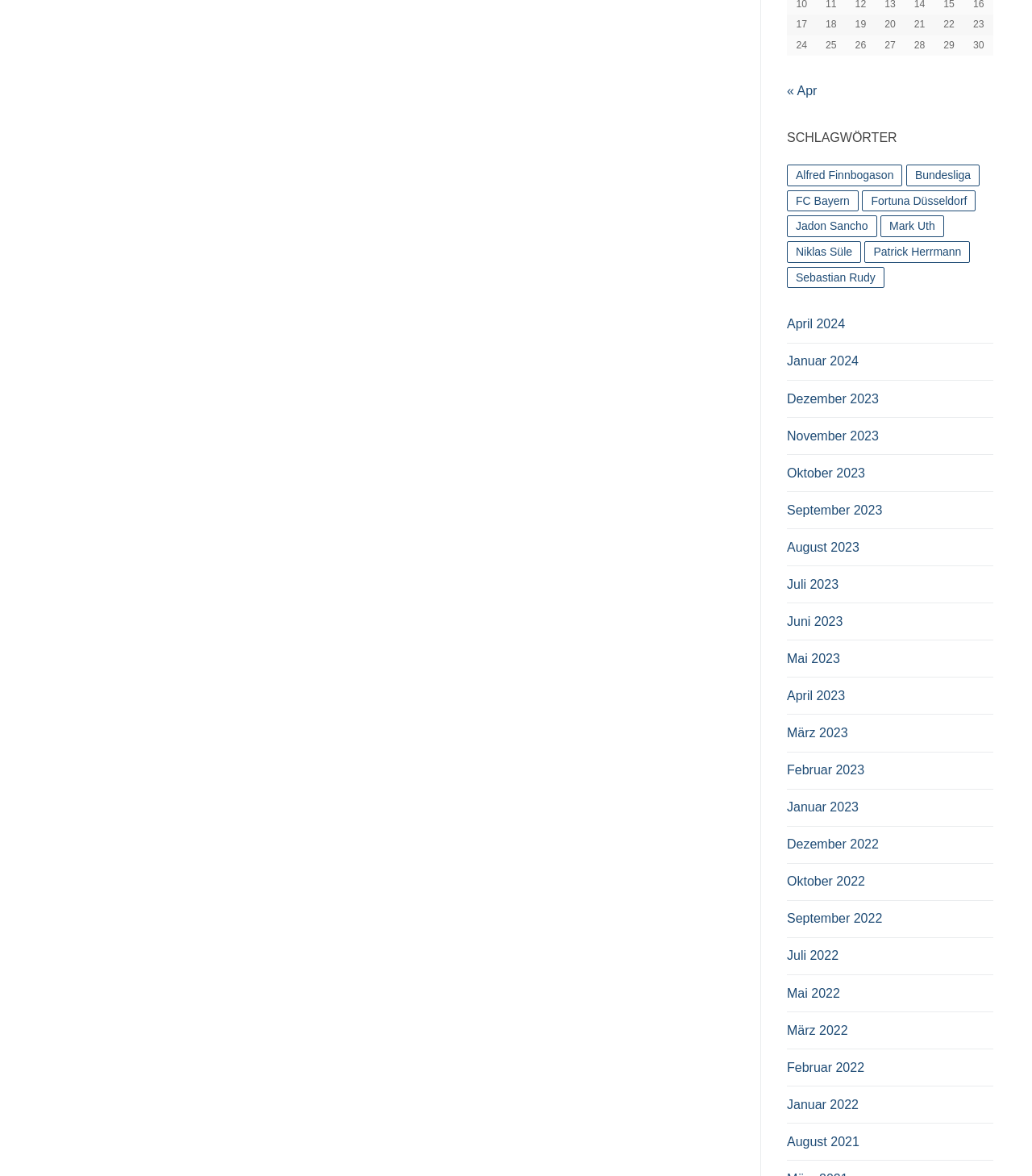Observe the image and answer the following question in detail: How many months are listed?

I counted the number of month links, which are 'April 2024', 'Januar 2024', 'Dezember 2023', and so on. There are 24 month links in total, covering a period of two years.